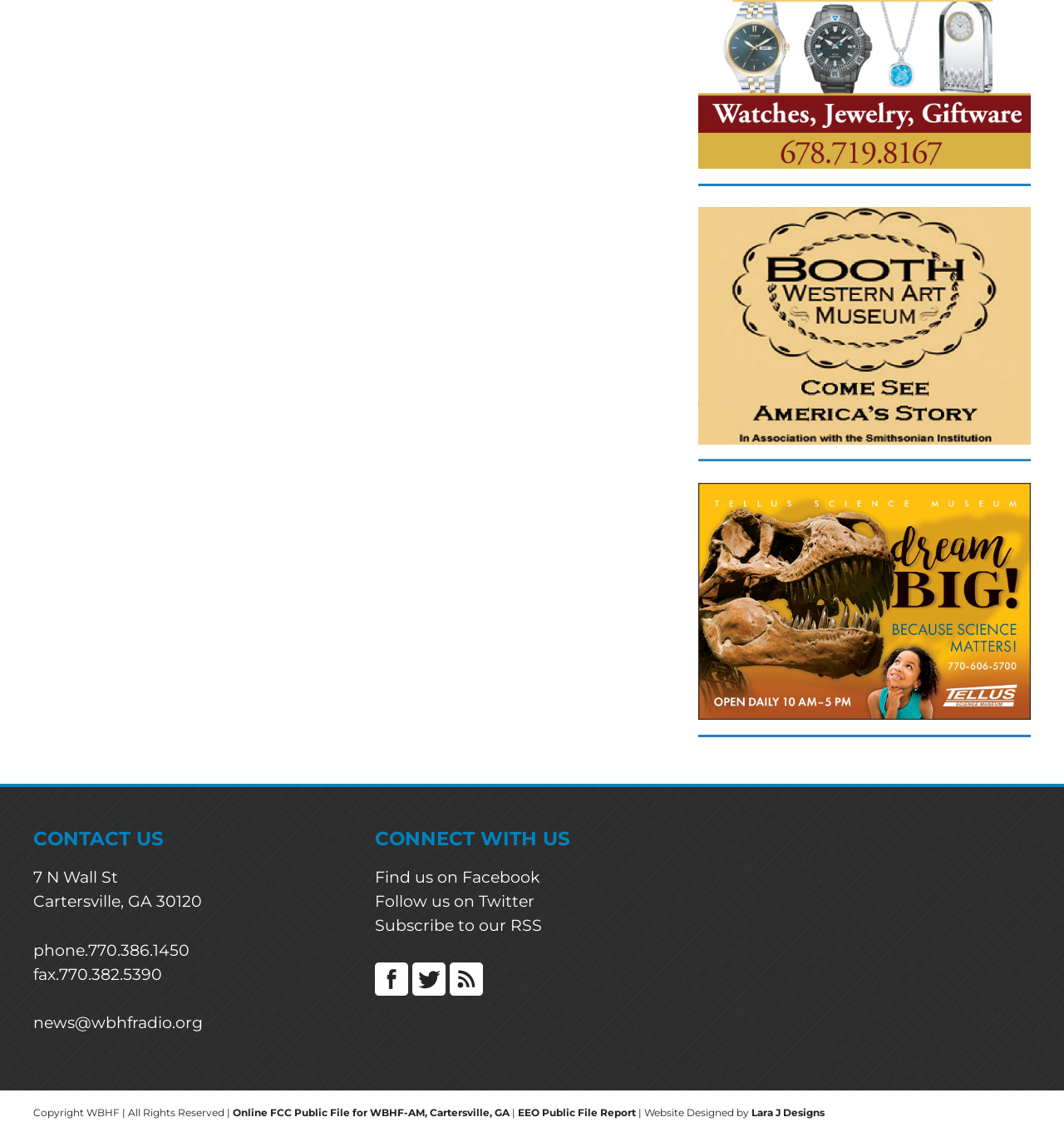What social media platforms can you find us on?
Please respond to the question with a detailed and informative answer.

I found link elements with the text 'Find us on Facebook' and 'Follow us on Twitter' which suggest that the webpage is related to these social media platforms.